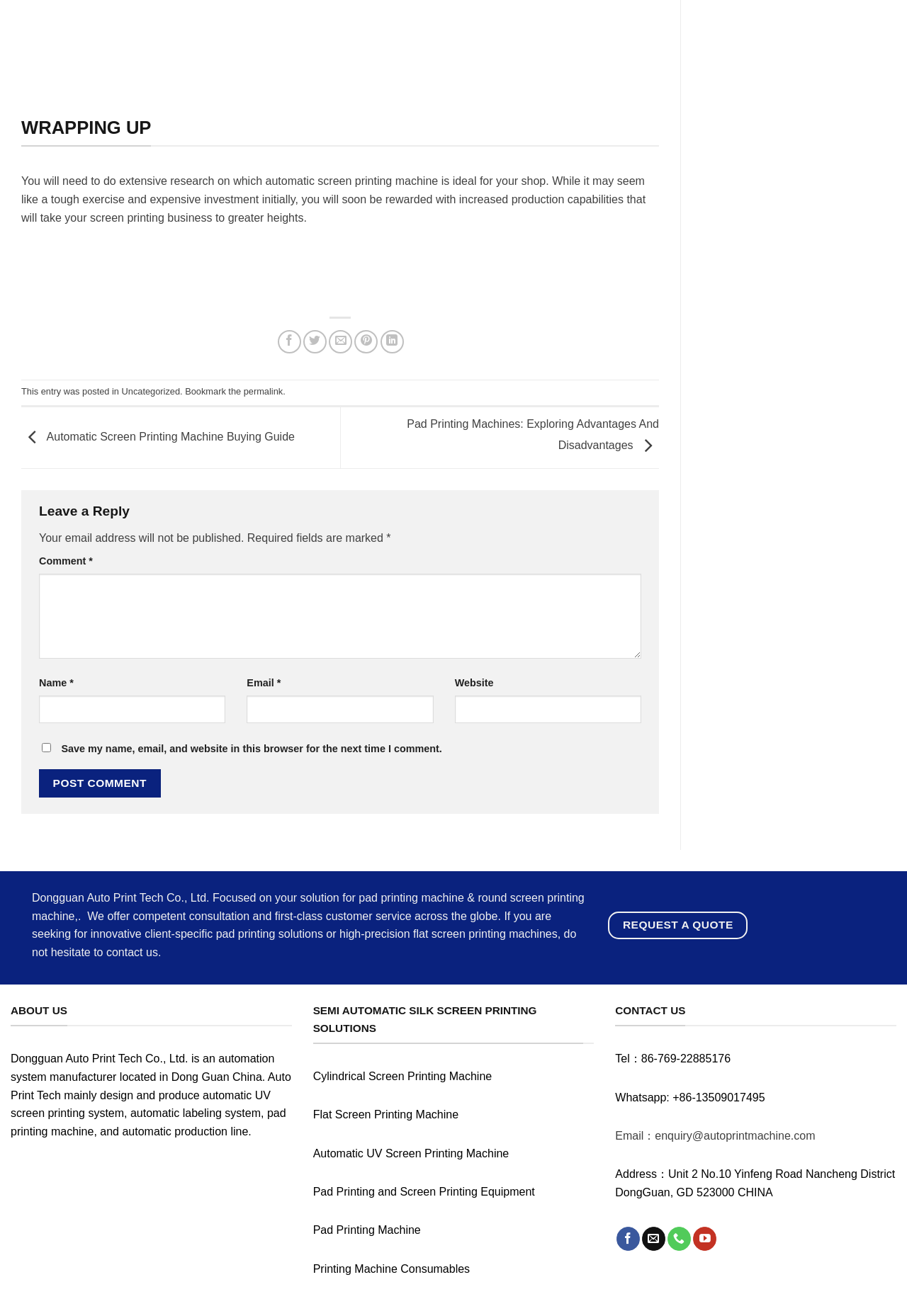Using the provided element description, identify the bounding box coordinates as (top-left x, top-left y, bottom-right x, bottom-right y). Ensure all values are between 0 and 1. Description: Cylindrical Screen Printing Machine

[0.345, 0.811, 0.655, 0.829]